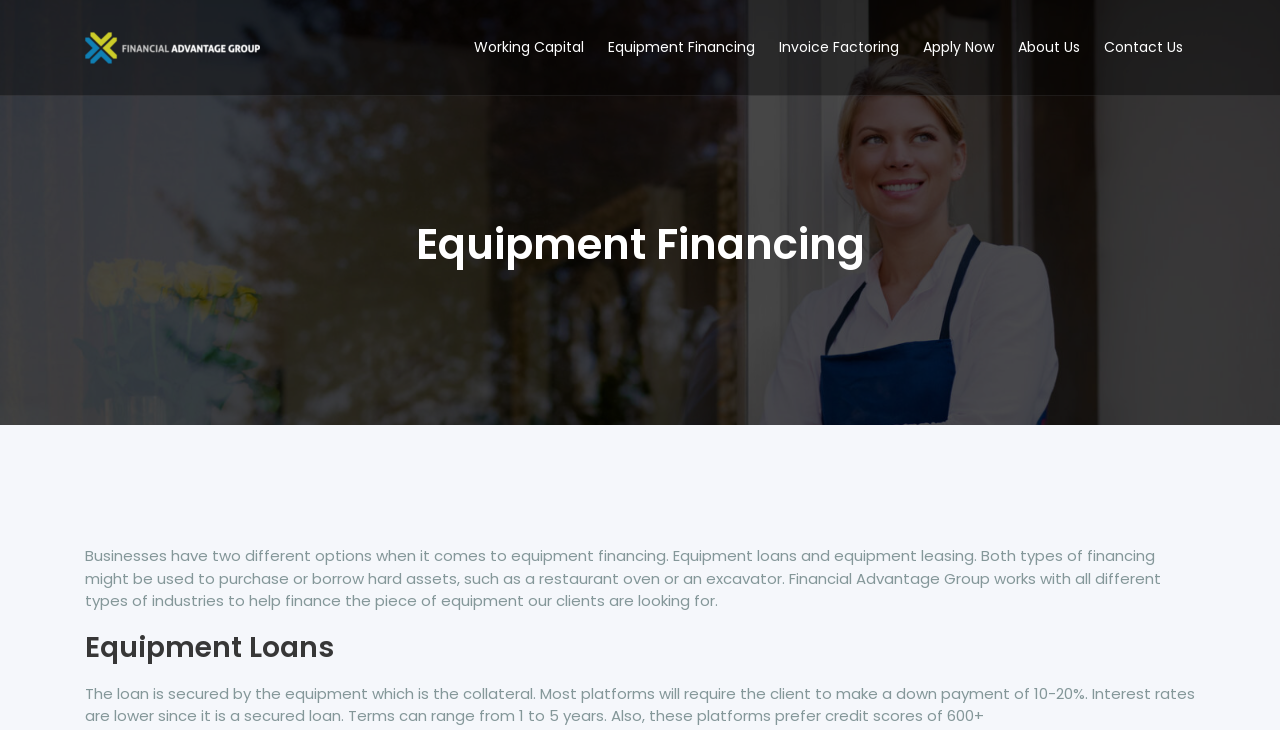What is the typical down payment for equipment loans?
Answer the question with just one word or phrase using the image.

10-20%